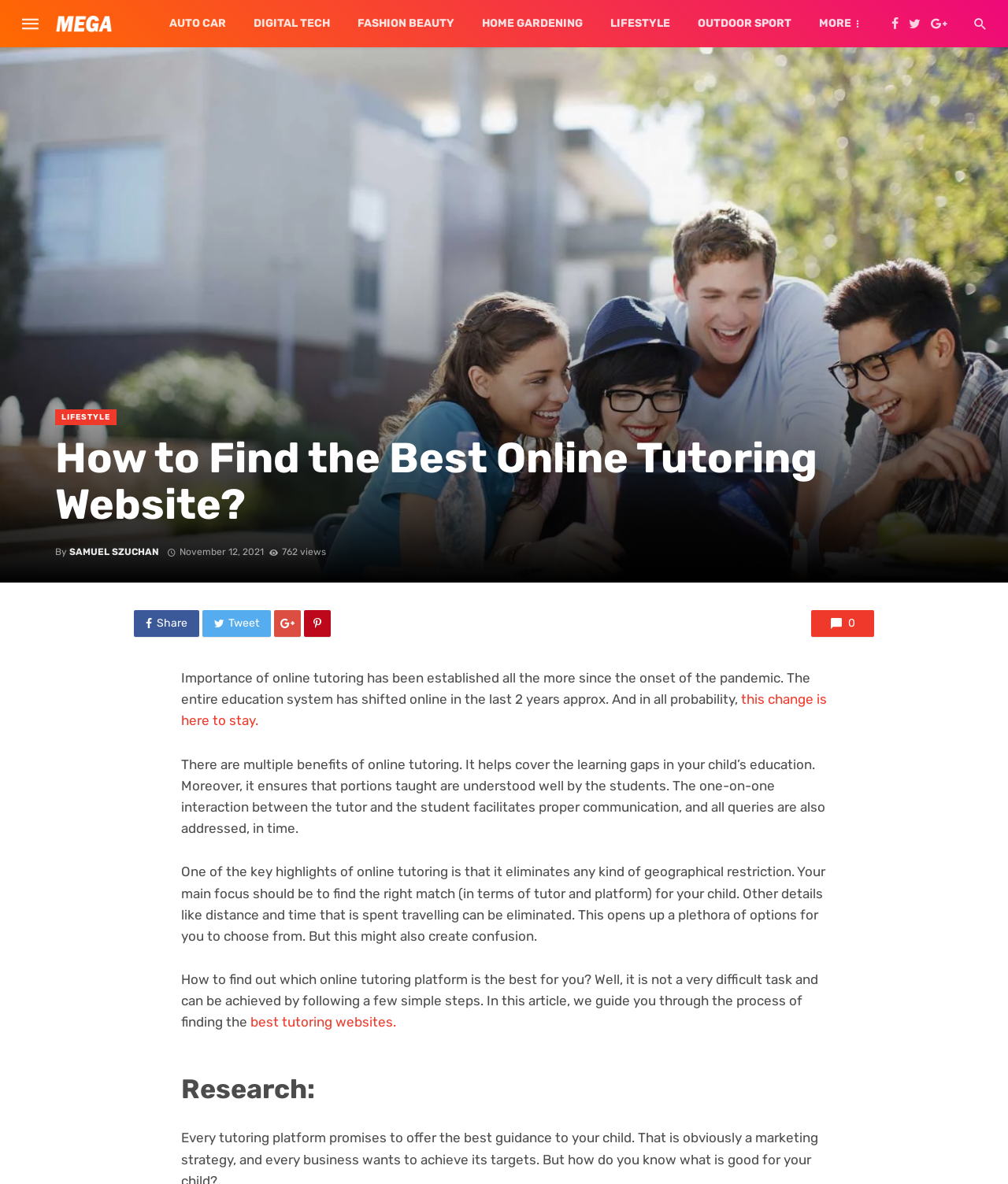What is the headline of the webpage?

How to Find the Best Online Tutoring Website?